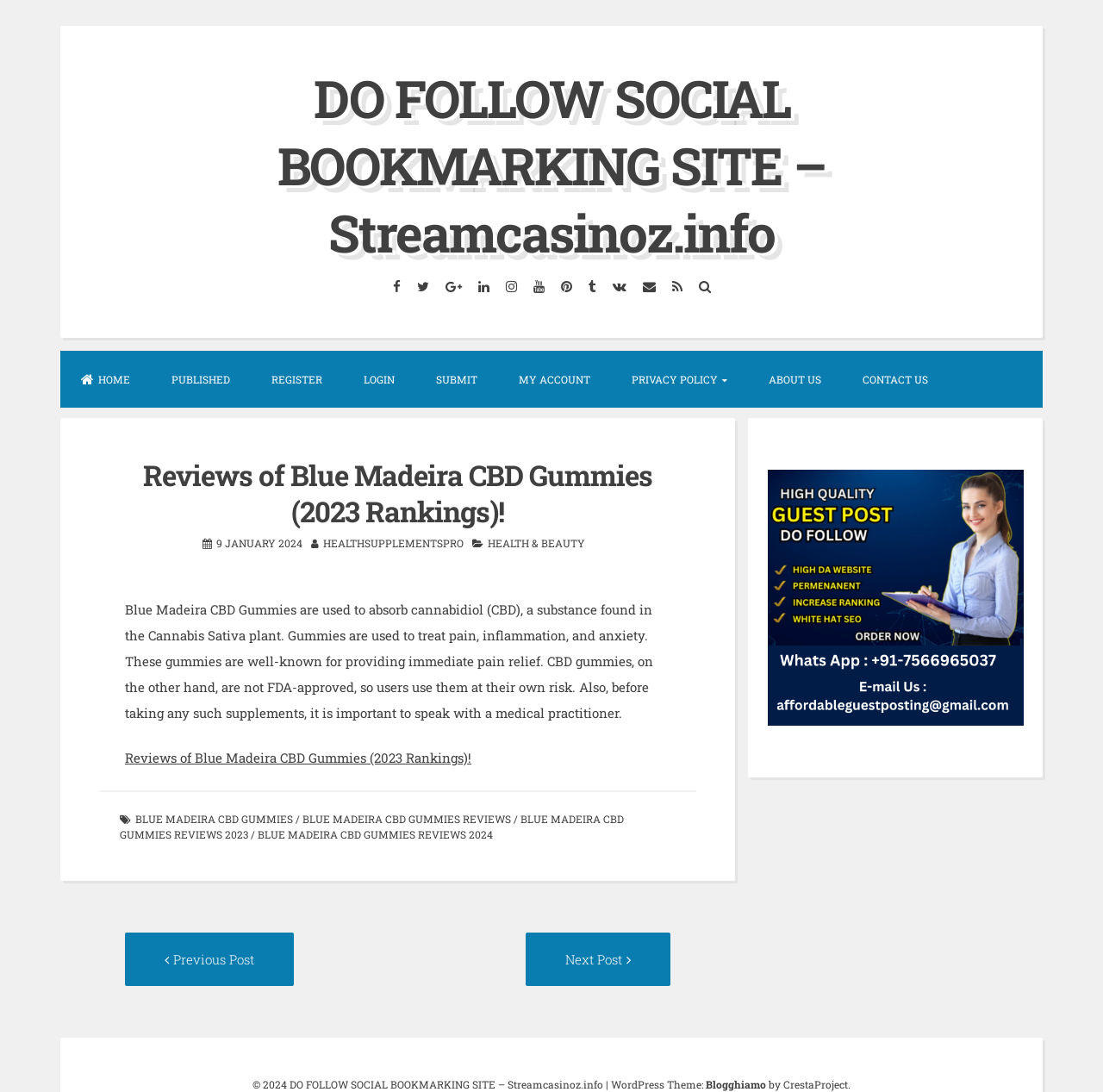What is the purpose of Blue Madeira CBD Gummies?
Refer to the image and provide a detailed answer to the question.

Based on the webpage content, Blue Madeira CBD Gummies are used to absorb cannabidiol (CBD), a substance found in the Cannabis Sativa plant, and are used to treat pain, inflammation, and anxiety.